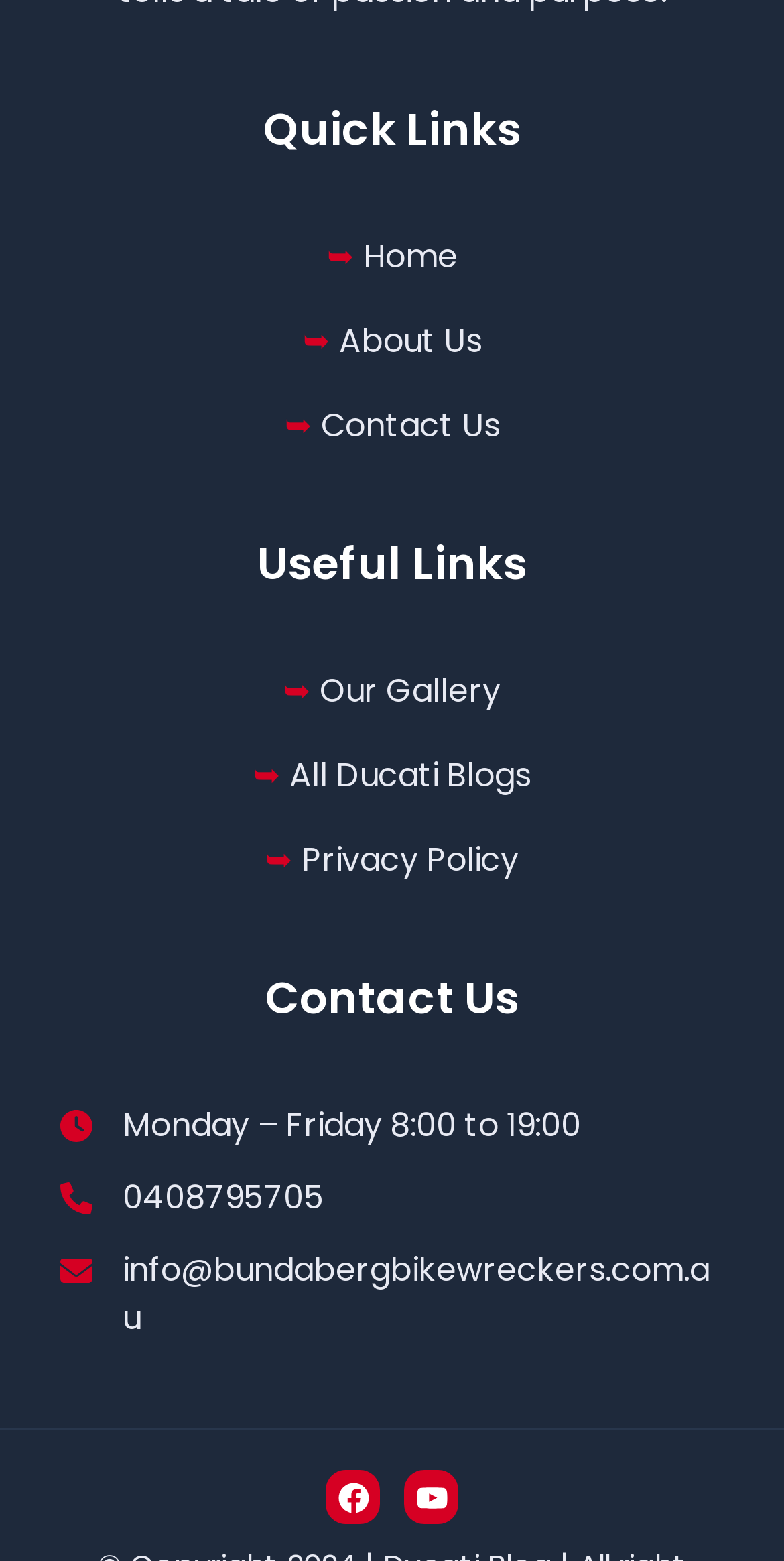Please identify the bounding box coordinates of the clickable area that will fulfill the following instruction: "Click on Home". The coordinates should be in the format of four float numbers between 0 and 1, i.e., [left, top, right, bottom].

[0.463, 0.15, 0.583, 0.179]